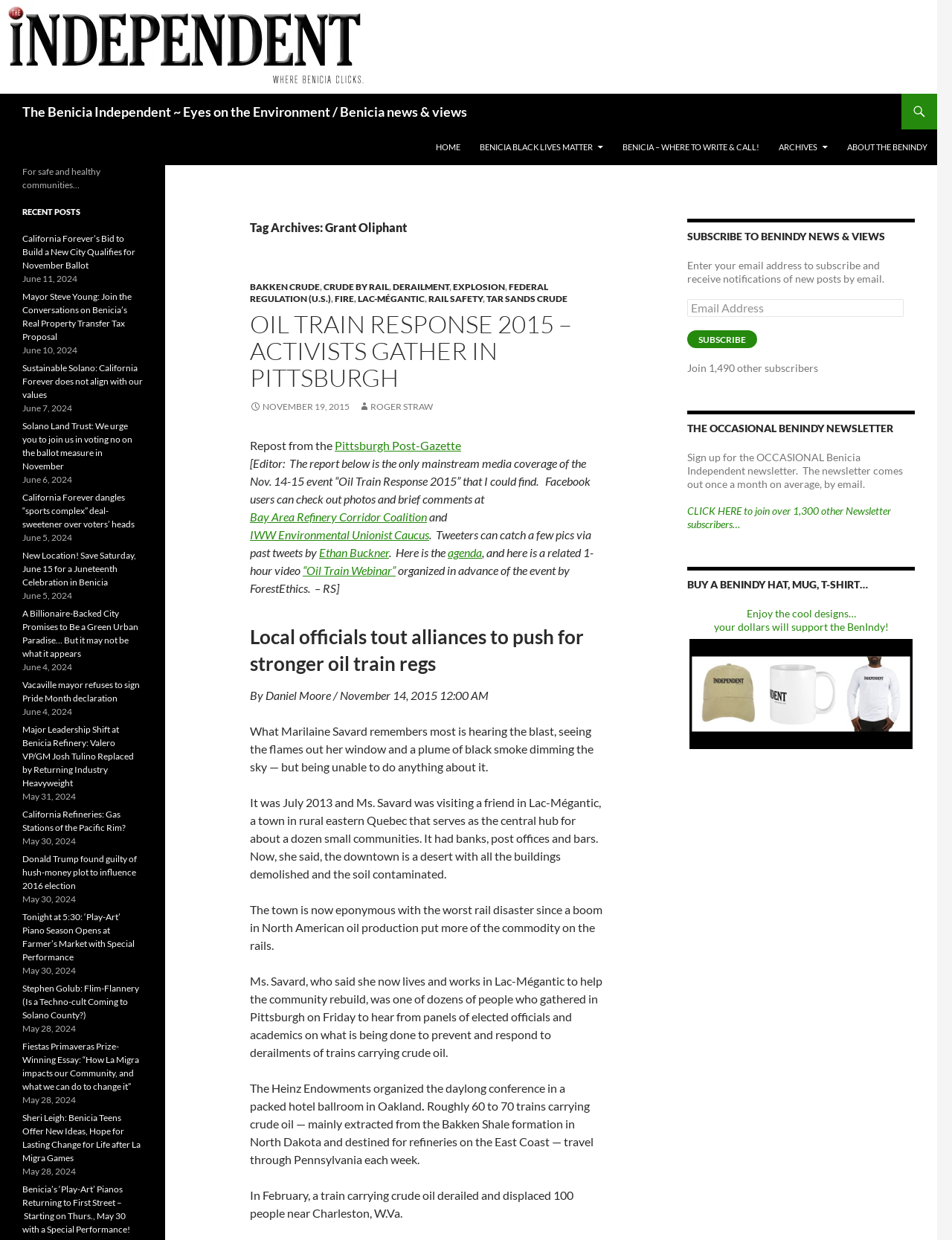How many subscribers does the newsletter have?
Using the details shown in the screenshot, provide a comprehensive answer to the question.

The number of subscribers can be found in the 'SUBSCRIBE TO BENINDY NEWS & VIEWS' section, which states 'Join 1,490 other subscribers'.